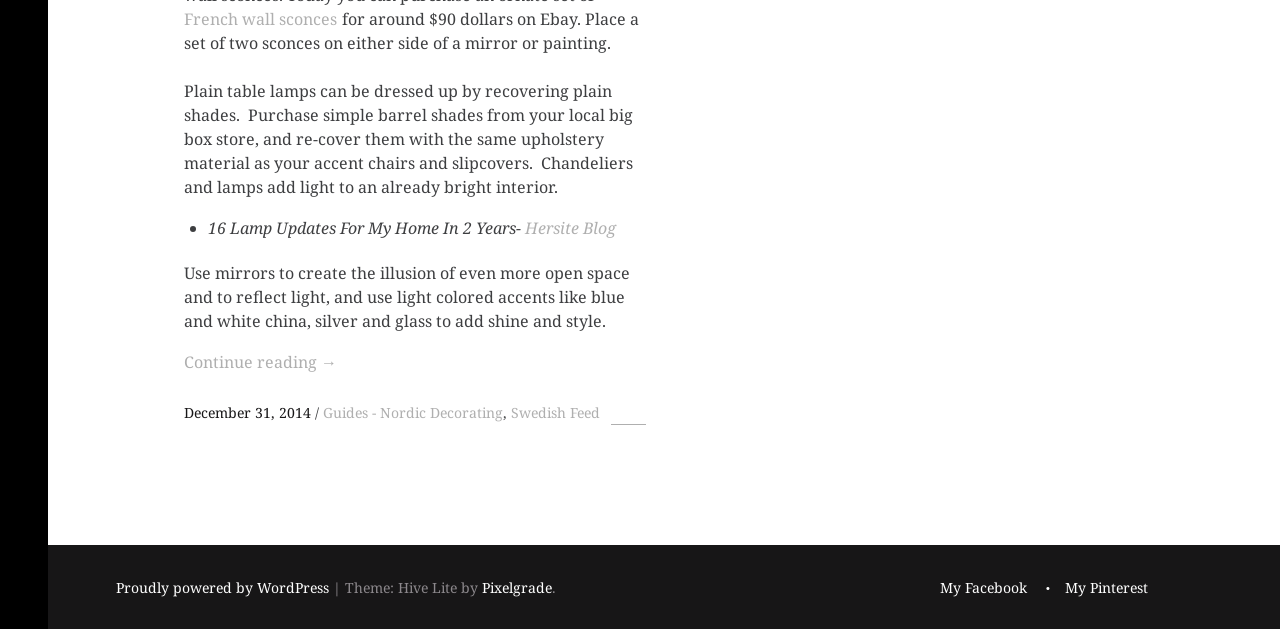Please answer the following question using a single word or phrase: 
What is the name of the blog?

Hersite Blog